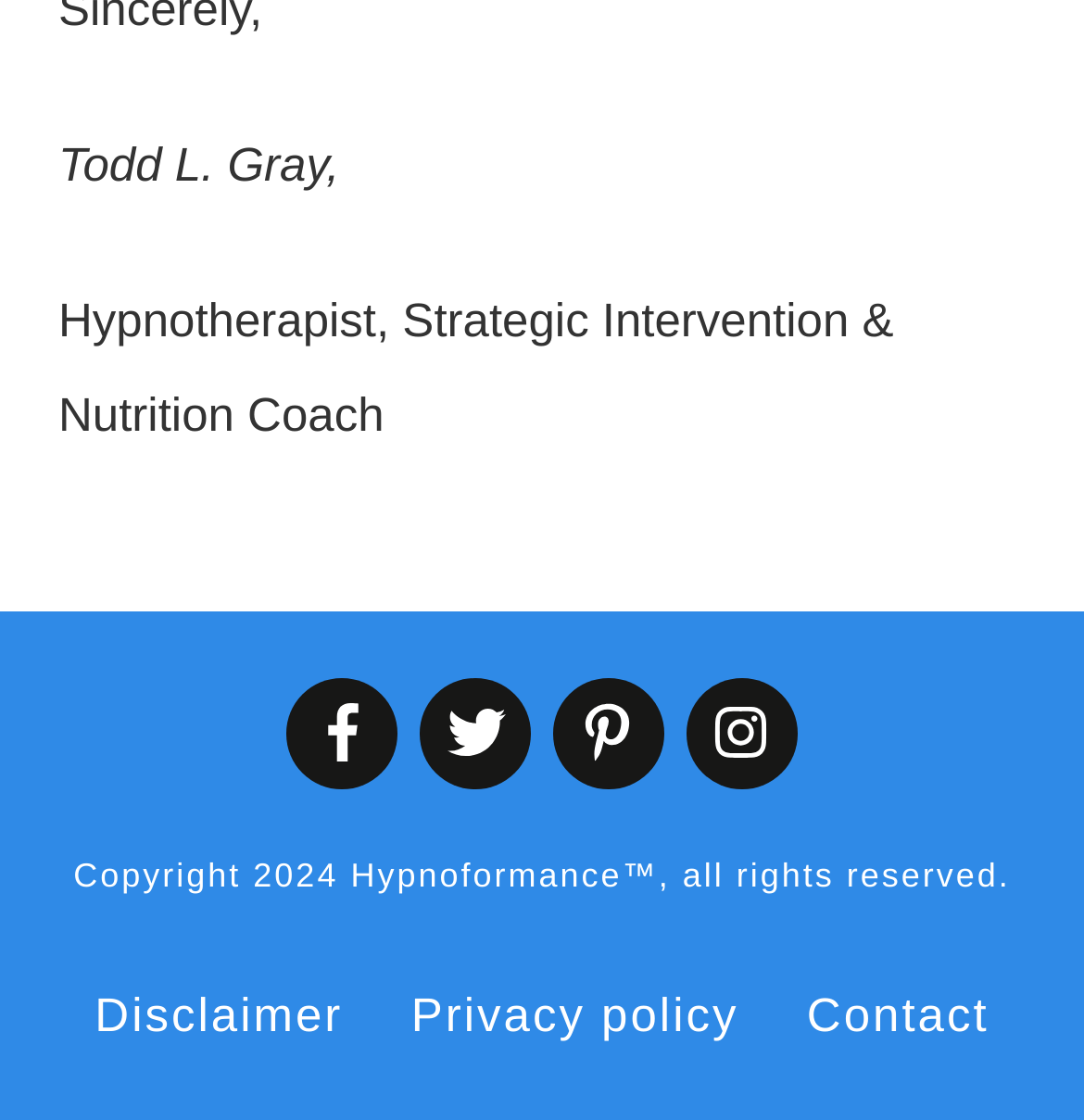Provide the bounding box coordinates of the HTML element described as: "Privacy policy". The bounding box coordinates should be four float numbers between 0 and 1, i.e., [left, top, right, bottom].

[0.379, 0.883, 0.682, 0.93]